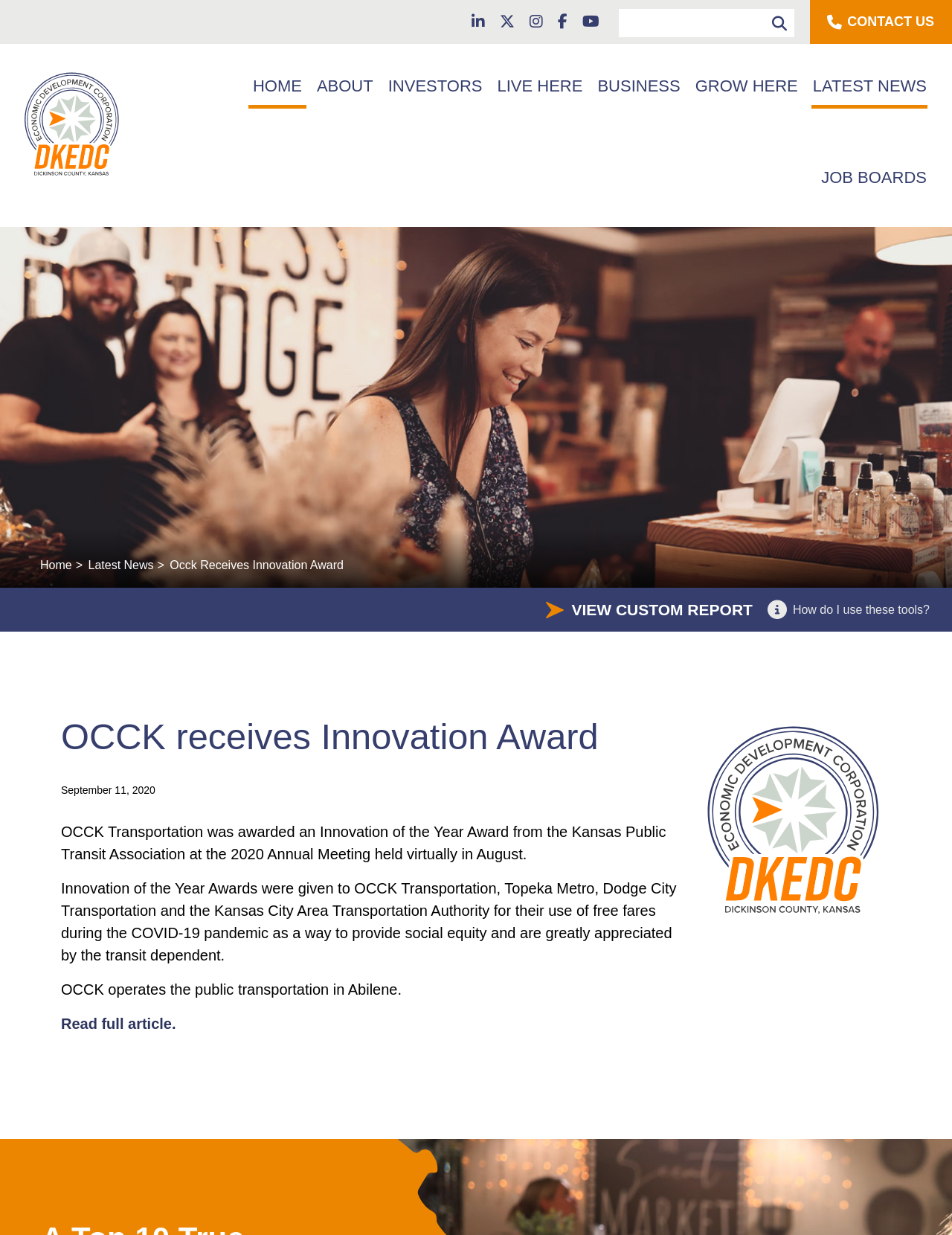What is the date mentioned in the news article? Observe the screenshot and provide a one-word or short phrase answer.

September 11, 2020